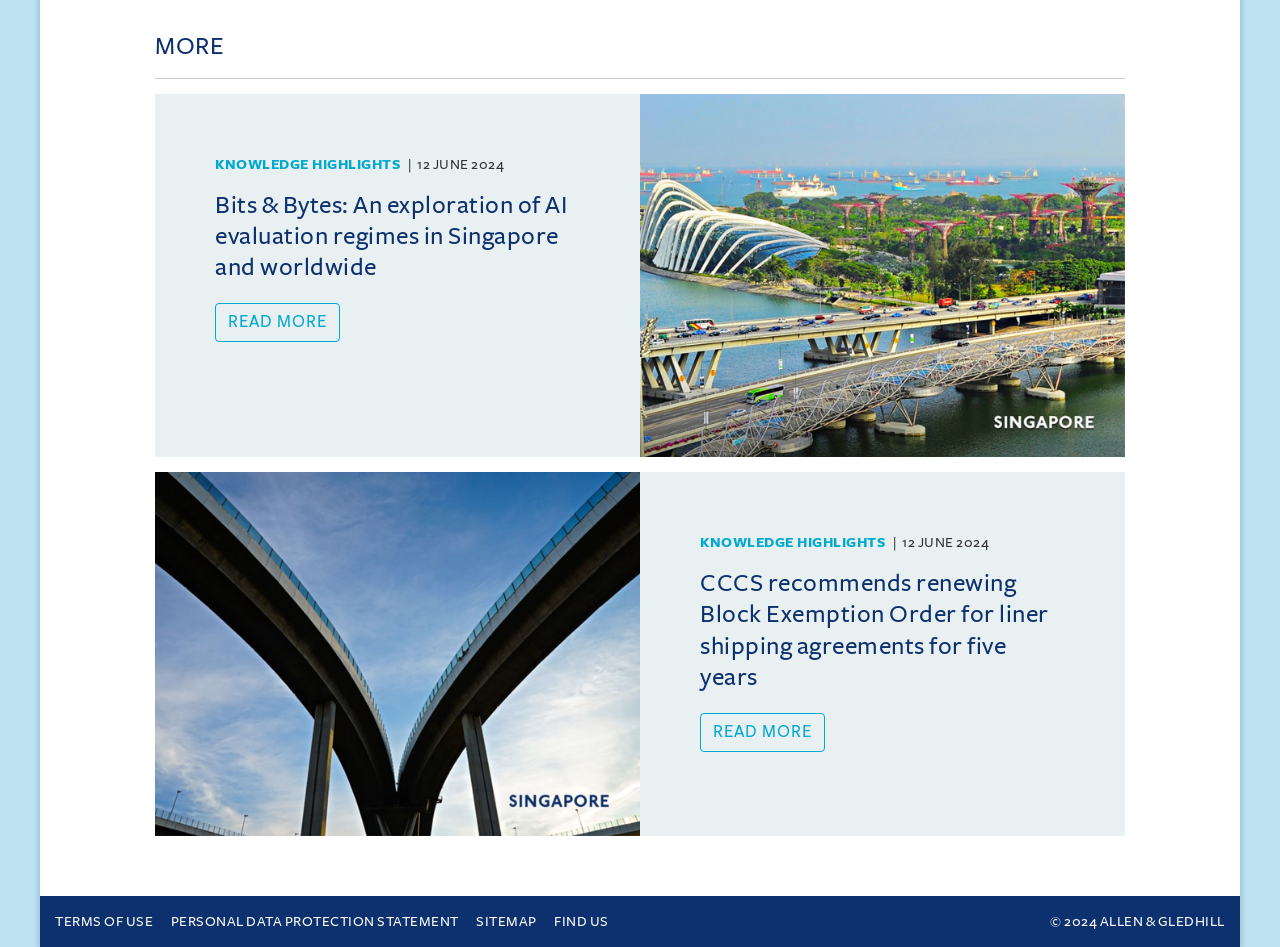Locate the bounding box coordinates of the region to be clicked to comply with the following instruction: "Go to the In solidarity page". The coordinates must be four float numbers between 0 and 1, in the form [left, top, right, bottom].

None